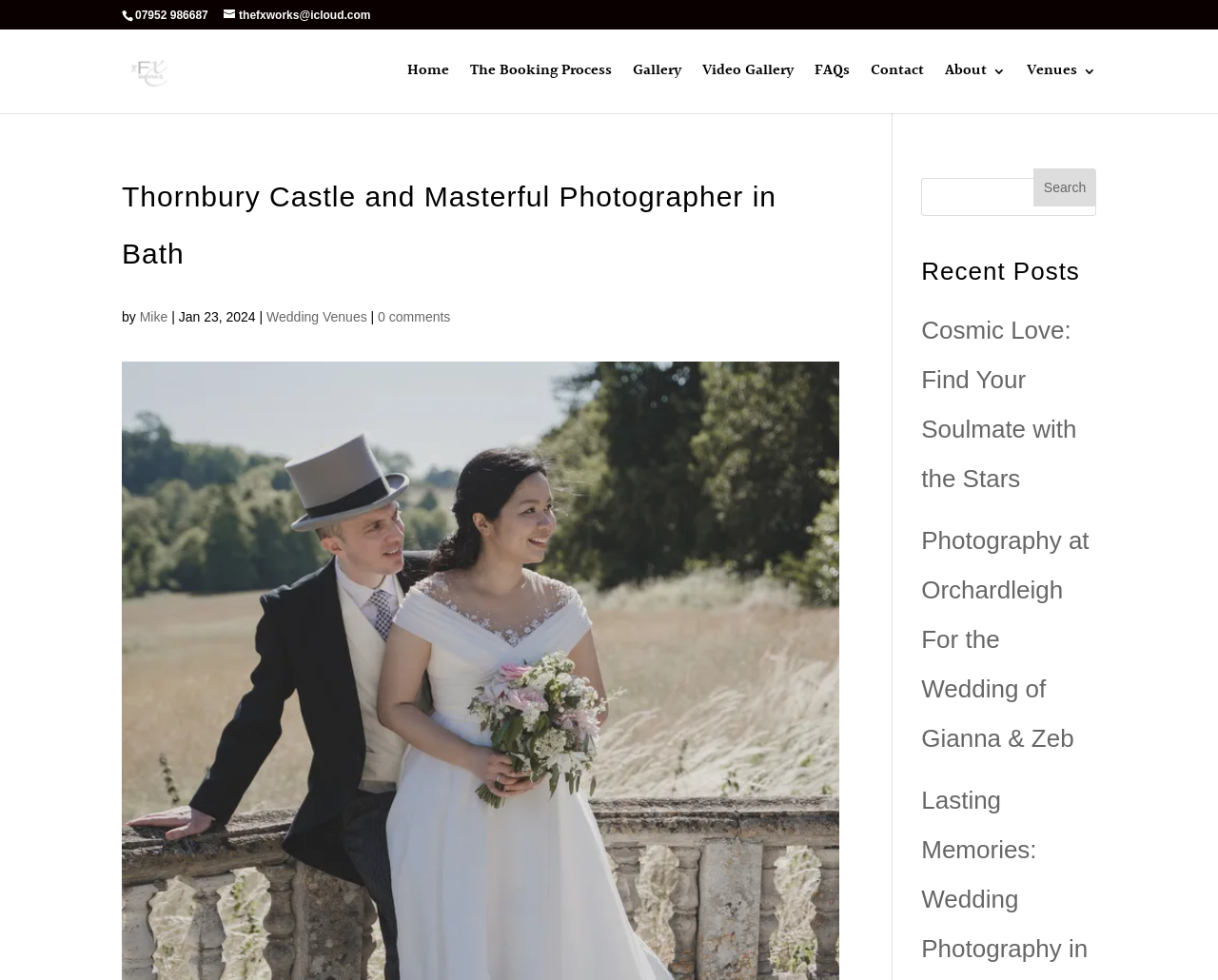Determine the main text heading of the webpage and provide its content.

Thornbury Castle and Masterful Photographer in Bath